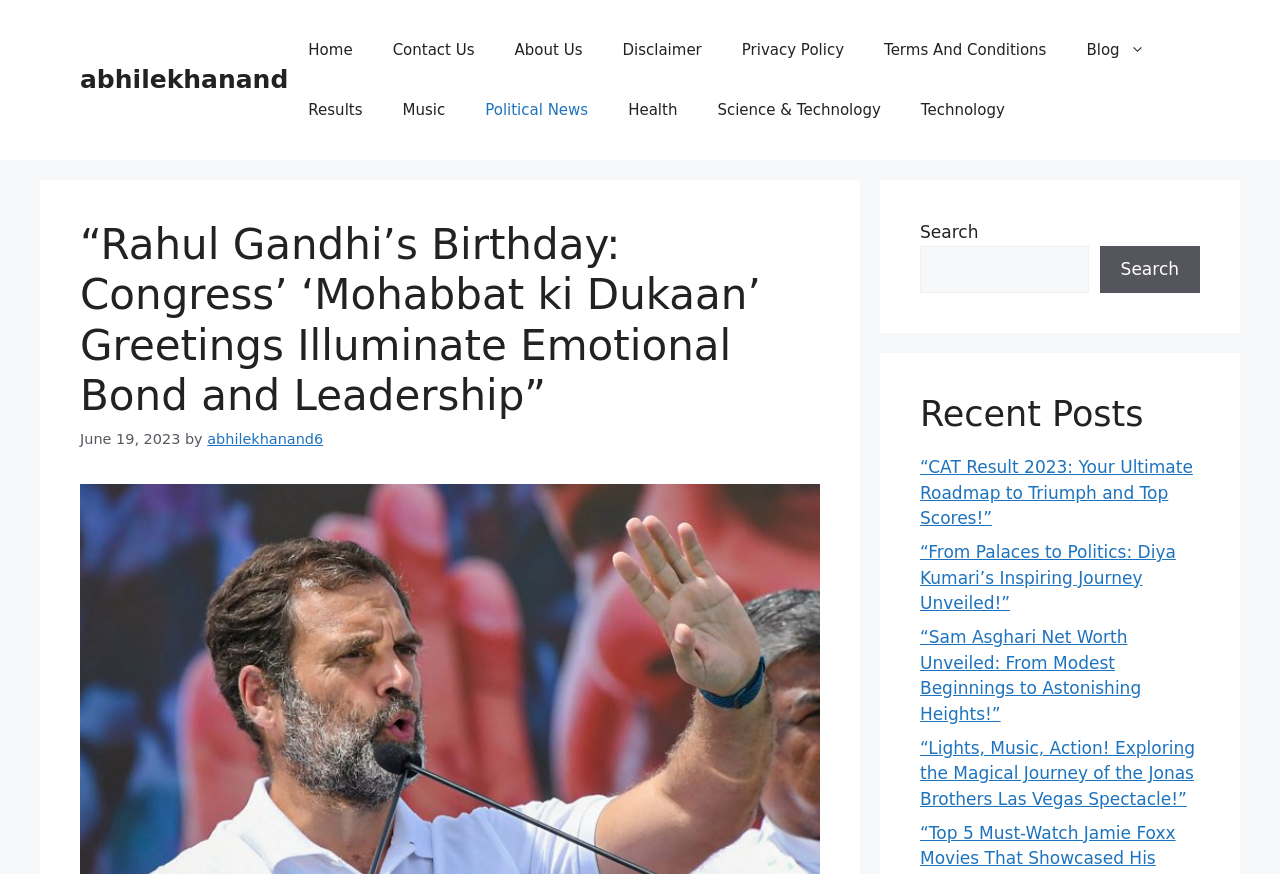Find the bounding box coordinates for the element that must be clicked to complete the instruction: "Read Rahul Gandhi's birthday article". The coordinates should be four float numbers between 0 and 1, indicated as [left, top, right, bottom].

[0.062, 0.252, 0.641, 0.482]